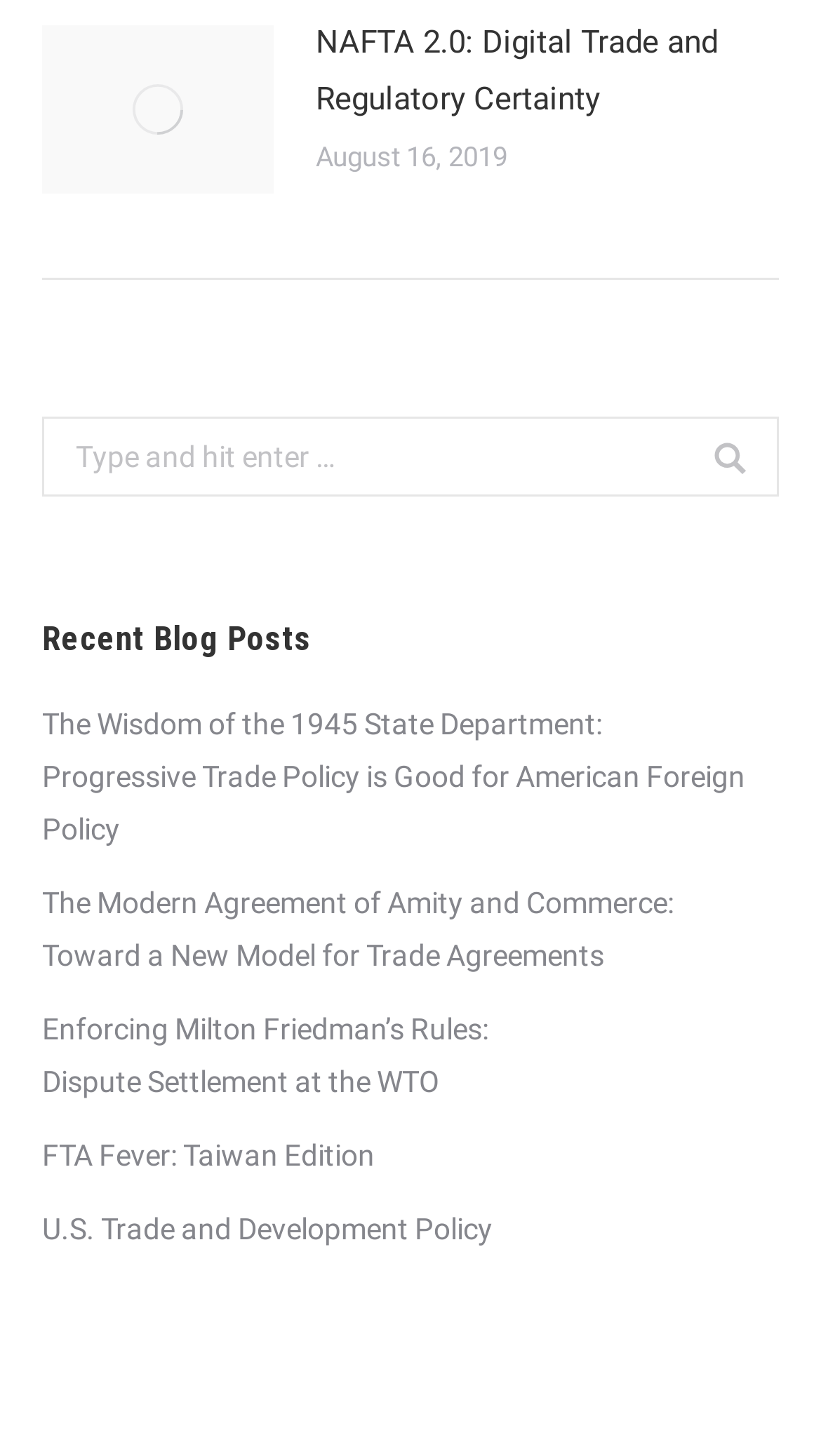What is the purpose of the textbox?
Craft a detailed and extensive response to the question.

The textbox with the placeholder 'Type and hit enter …' is located next to the StaticText 'Search:' and the button 'Go!', indicating that its purpose is to input search queries.